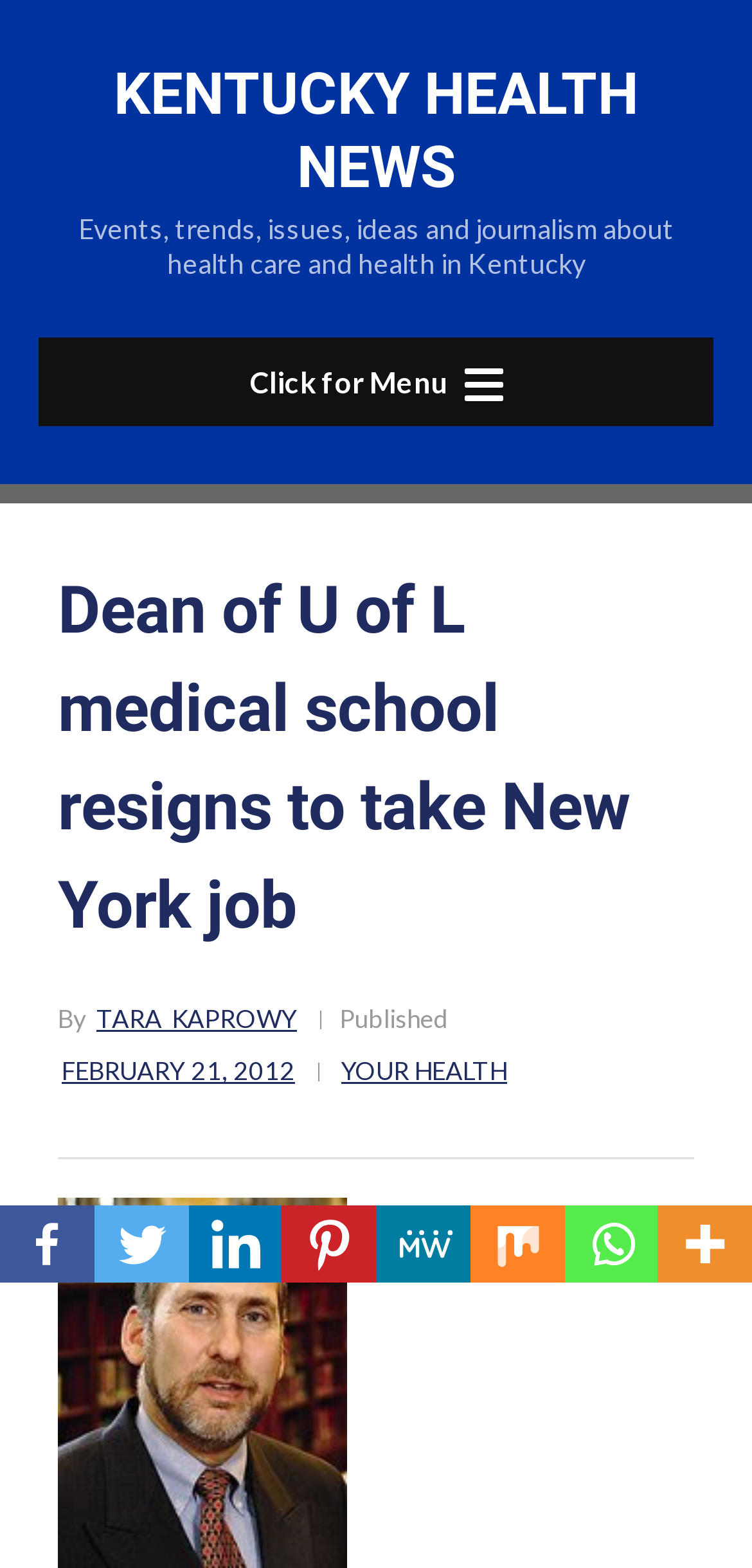Provide a brief response using a word or short phrase to this question:
Is there a menu button on the page?

Yes